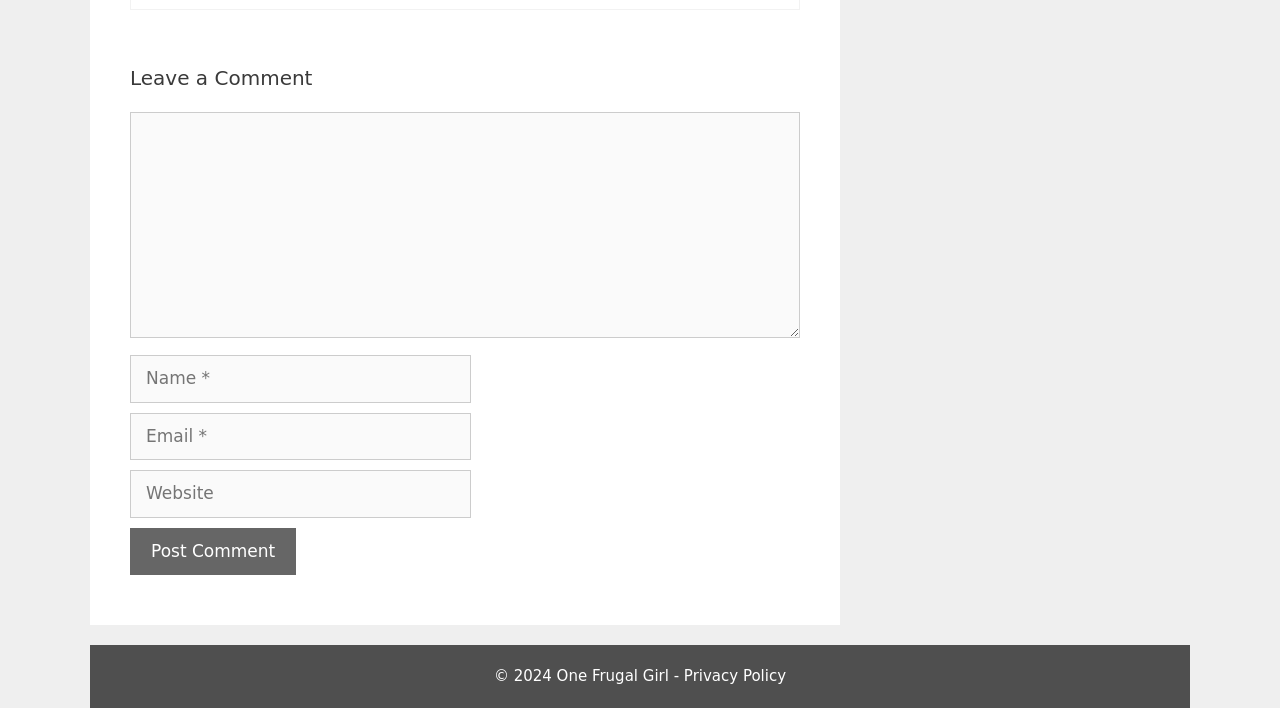Determine the bounding box coordinates for the UI element with the following description: "parent_node: Comment name="url" placeholder="Website"". The coordinates should be four float numbers between 0 and 1, represented as [left, top, right, bottom].

[0.102, 0.664, 0.368, 0.732]